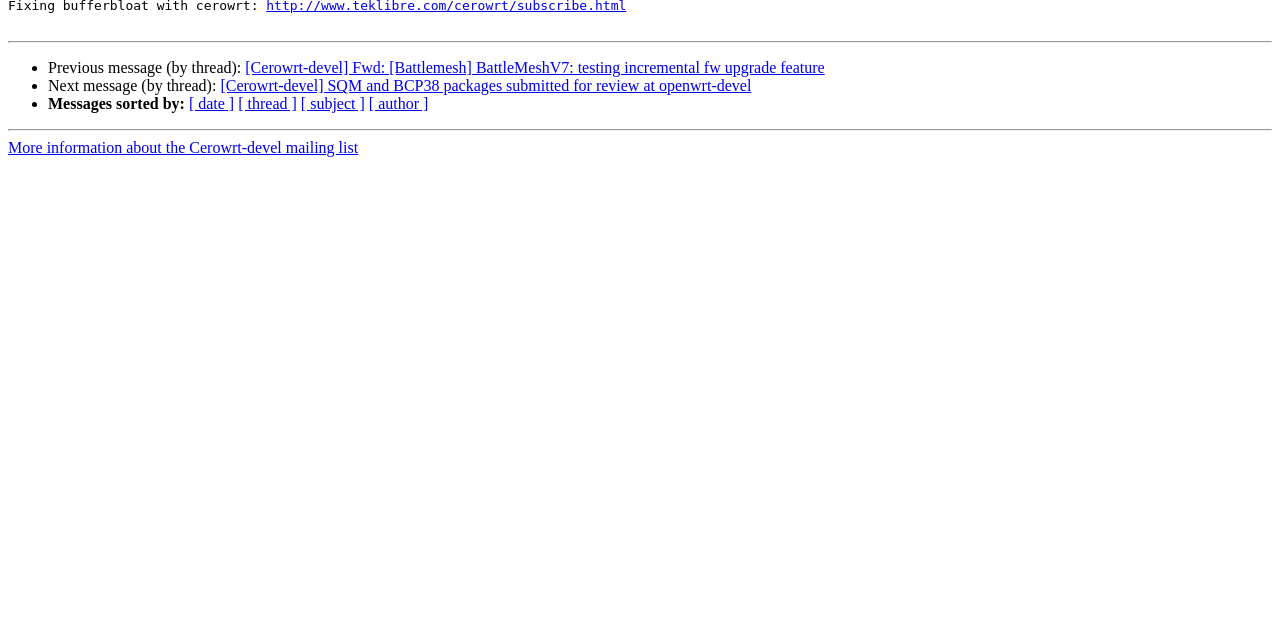Identify the coordinates of the bounding box for the element described below: "[ author ]". Return the coordinates as four float numbers between 0 and 1: [left, top, right, bottom].

[0.288, 0.149, 0.335, 0.176]